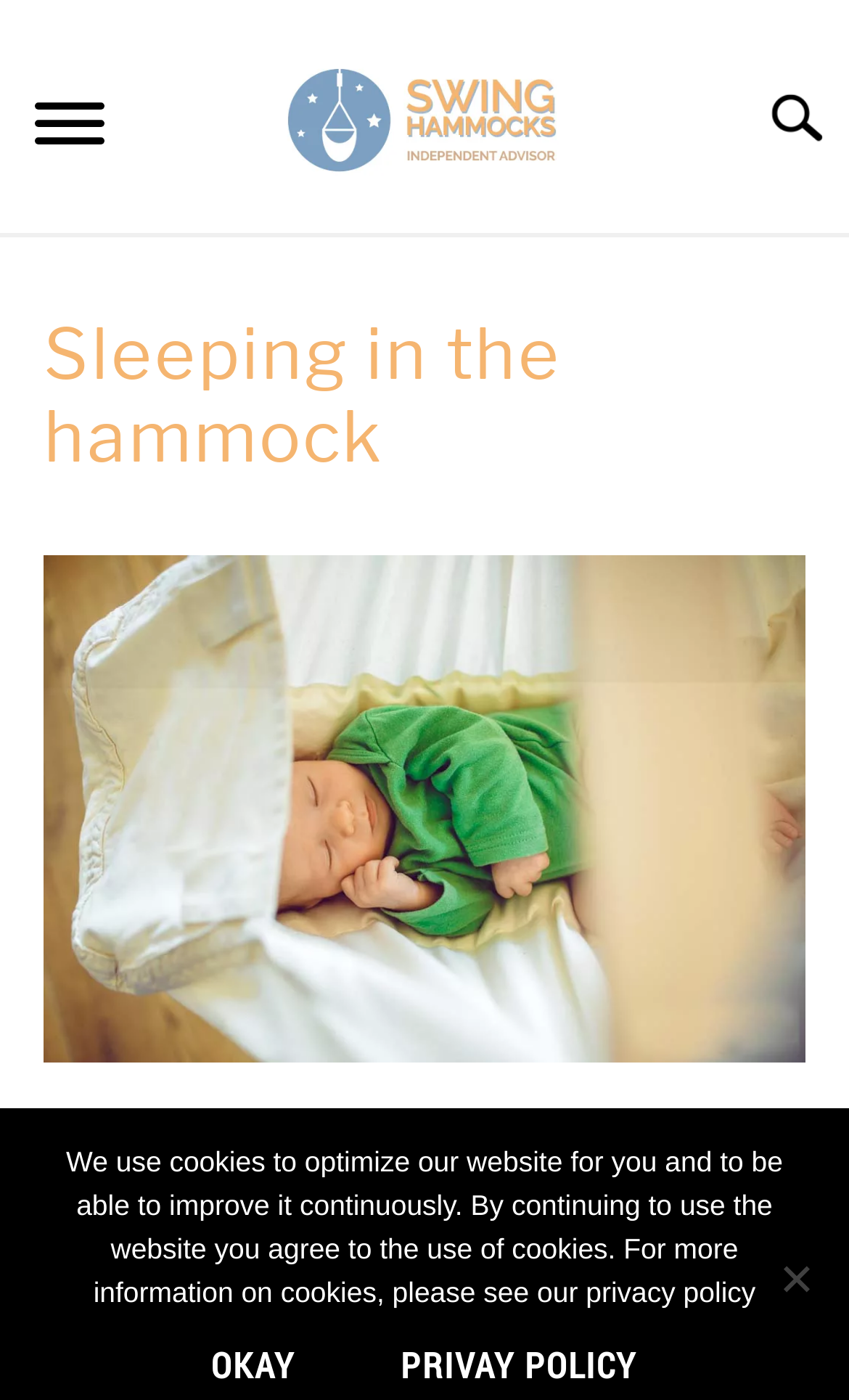Generate the main heading text from the webpage.

Sleeping in the hammock